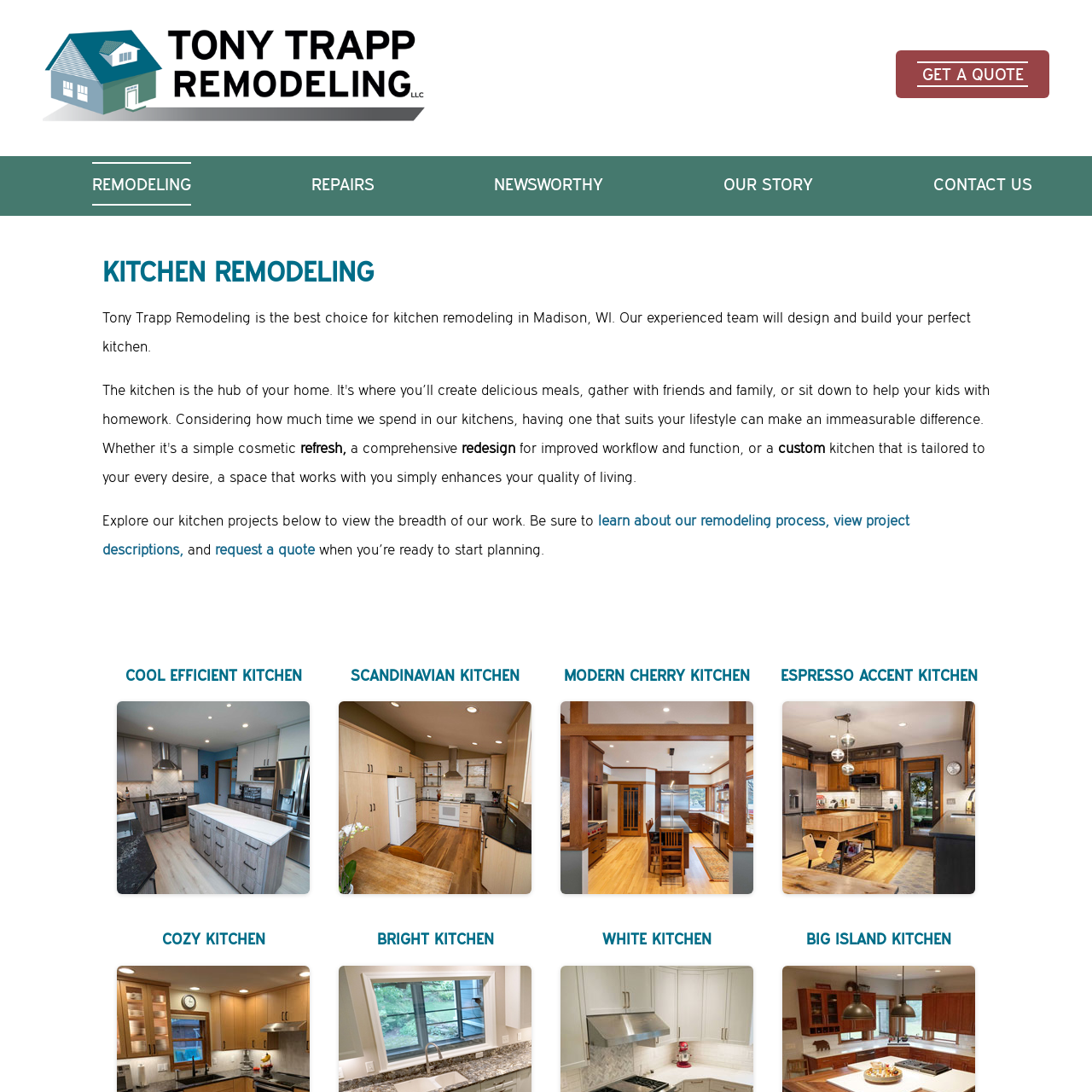Please determine the bounding box coordinates of the element's region to click for the following instruction: "Request a quote".

[0.197, 0.498, 0.288, 0.511]